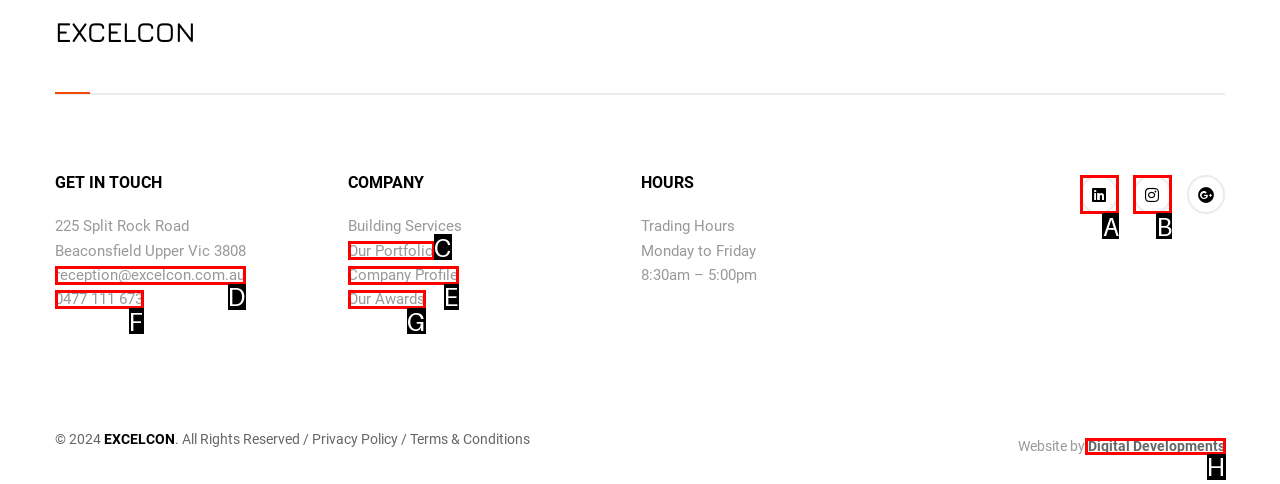Indicate which HTML element you need to click to complete the task: Visit Excelcon's LinkedIn page. Provide the letter of the selected option directly.

A